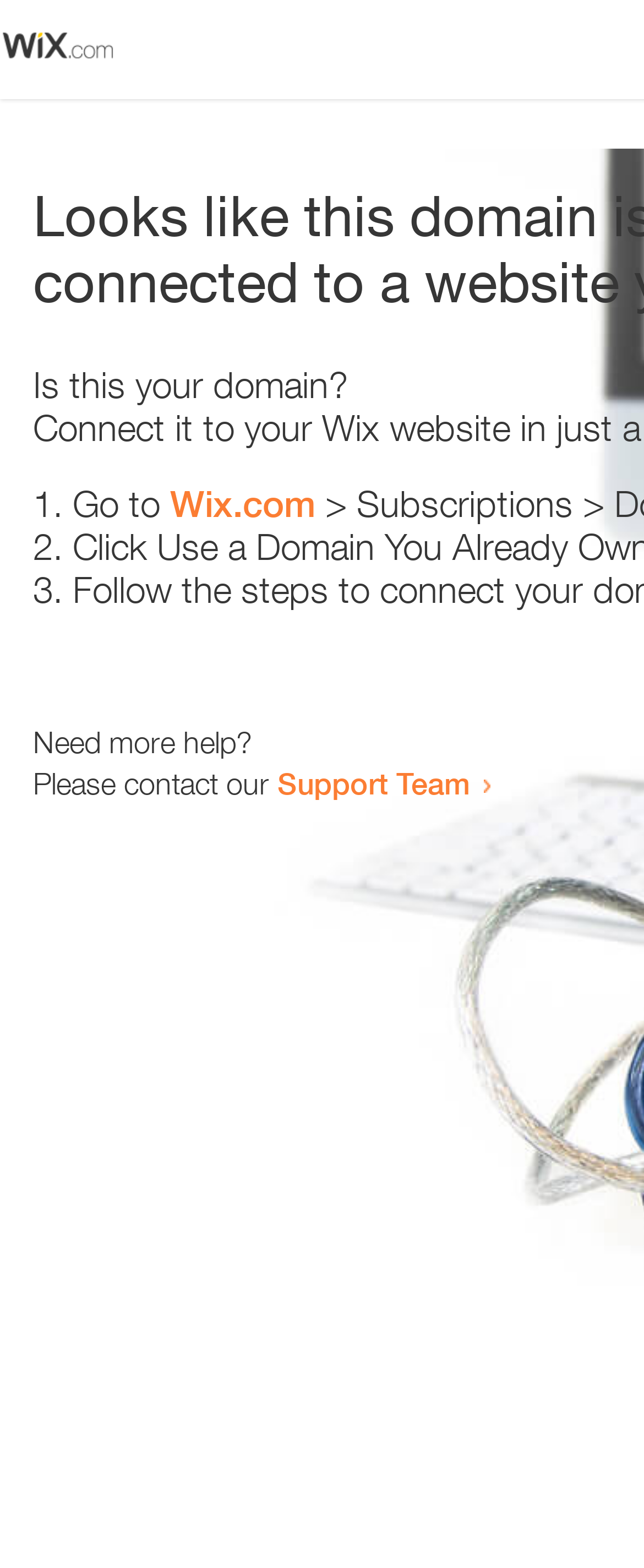Respond concisely with one word or phrase to the following query:
Is the webpage asking a question?

Yes